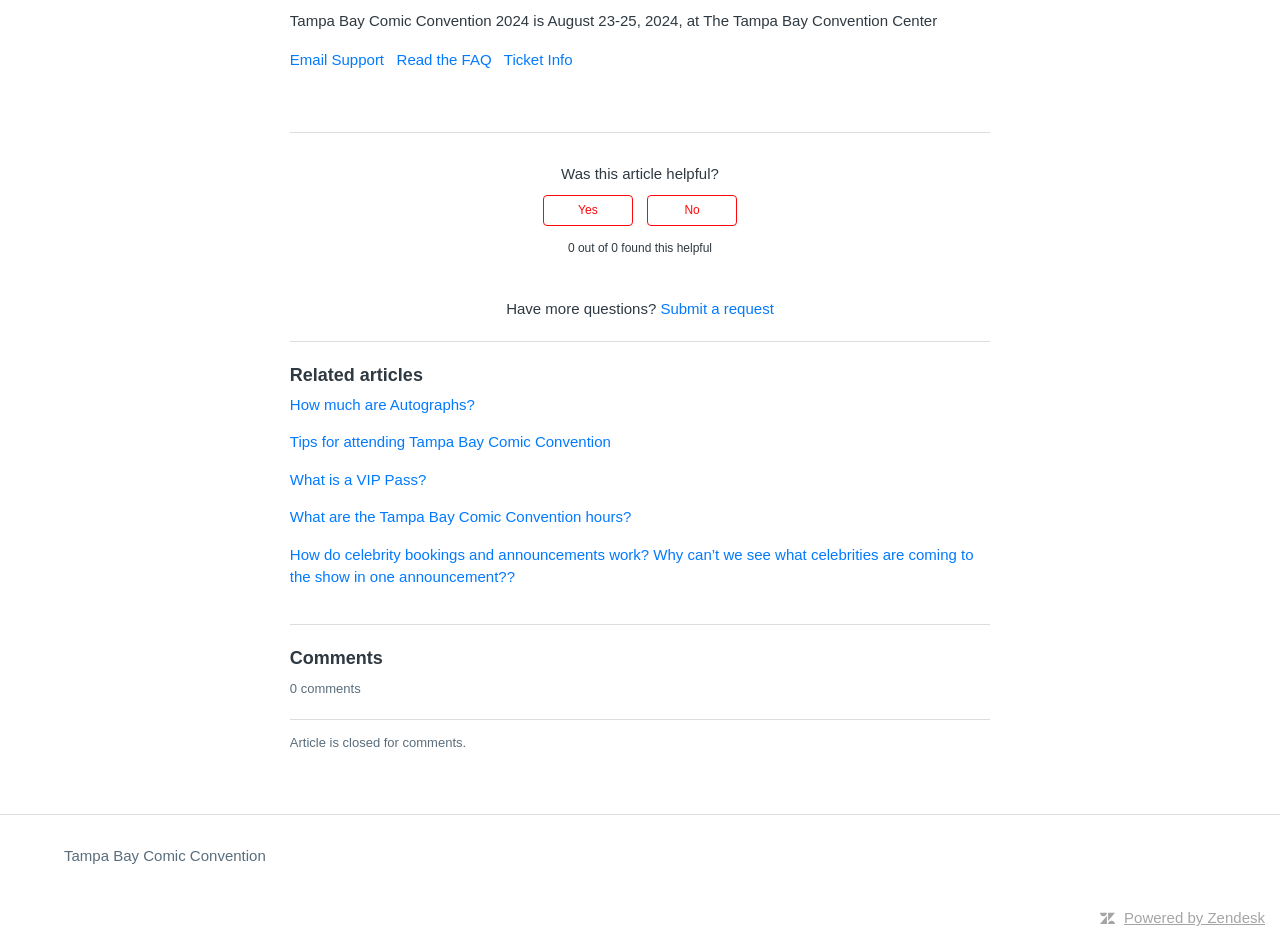Please provide a brief answer to the question using only one word or phrase: 
What is the name of the convention center where the Tampa Bay Comic Convention 2024 will be held?

The Tampa Bay Convention Center